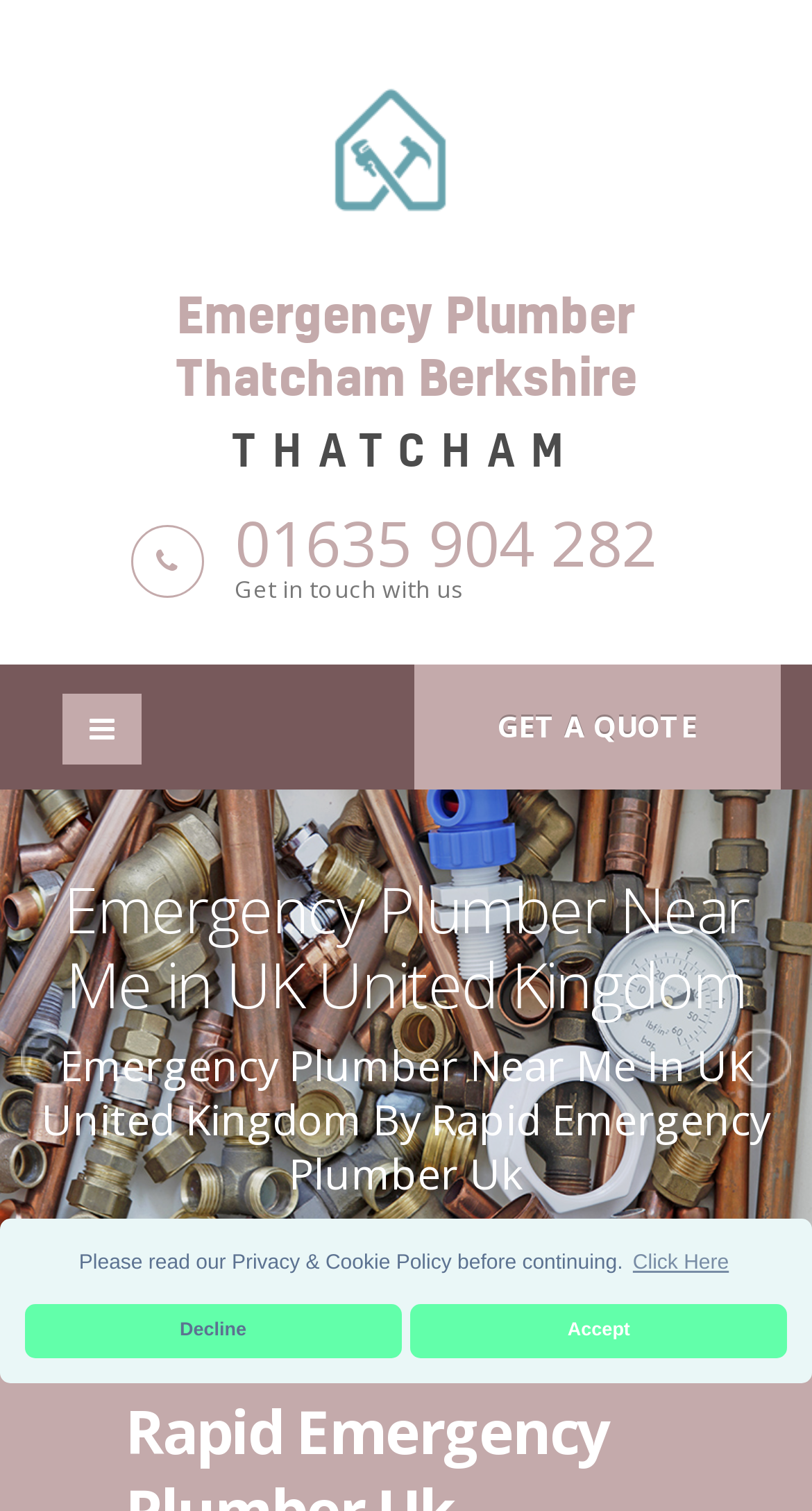Please identify the coordinates of the bounding box that should be clicked to fulfill this instruction: "Go to page 1".

[0.4, 0.824, 0.431, 0.841]